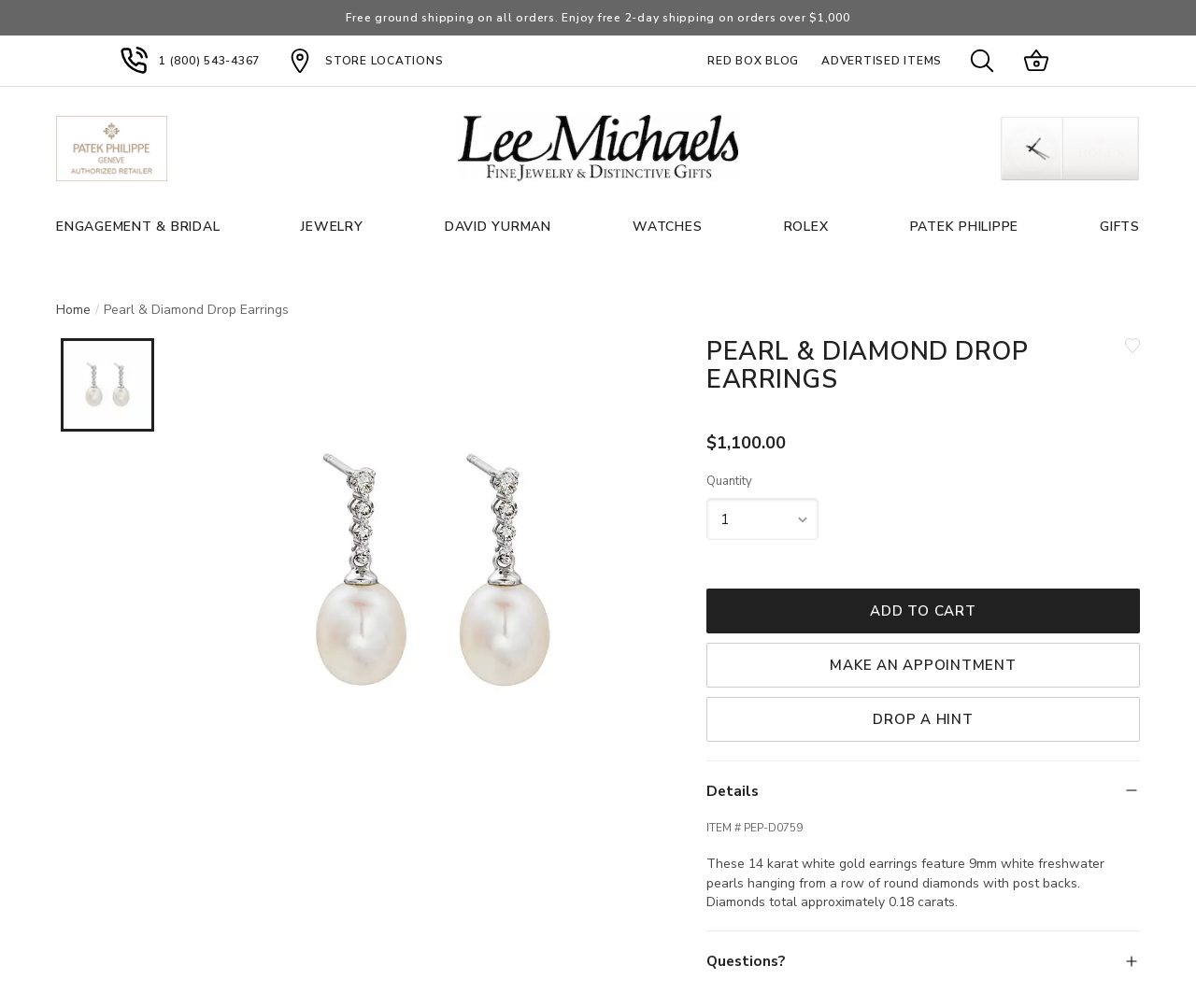Please determine the bounding box coordinates of the element to click in order to execute the following instruction: "Call customer service". The coordinates should be four float numbers between 0 and 1, specified as [left, top, right, bottom].

[0.133, 0.052, 0.217, 0.069]